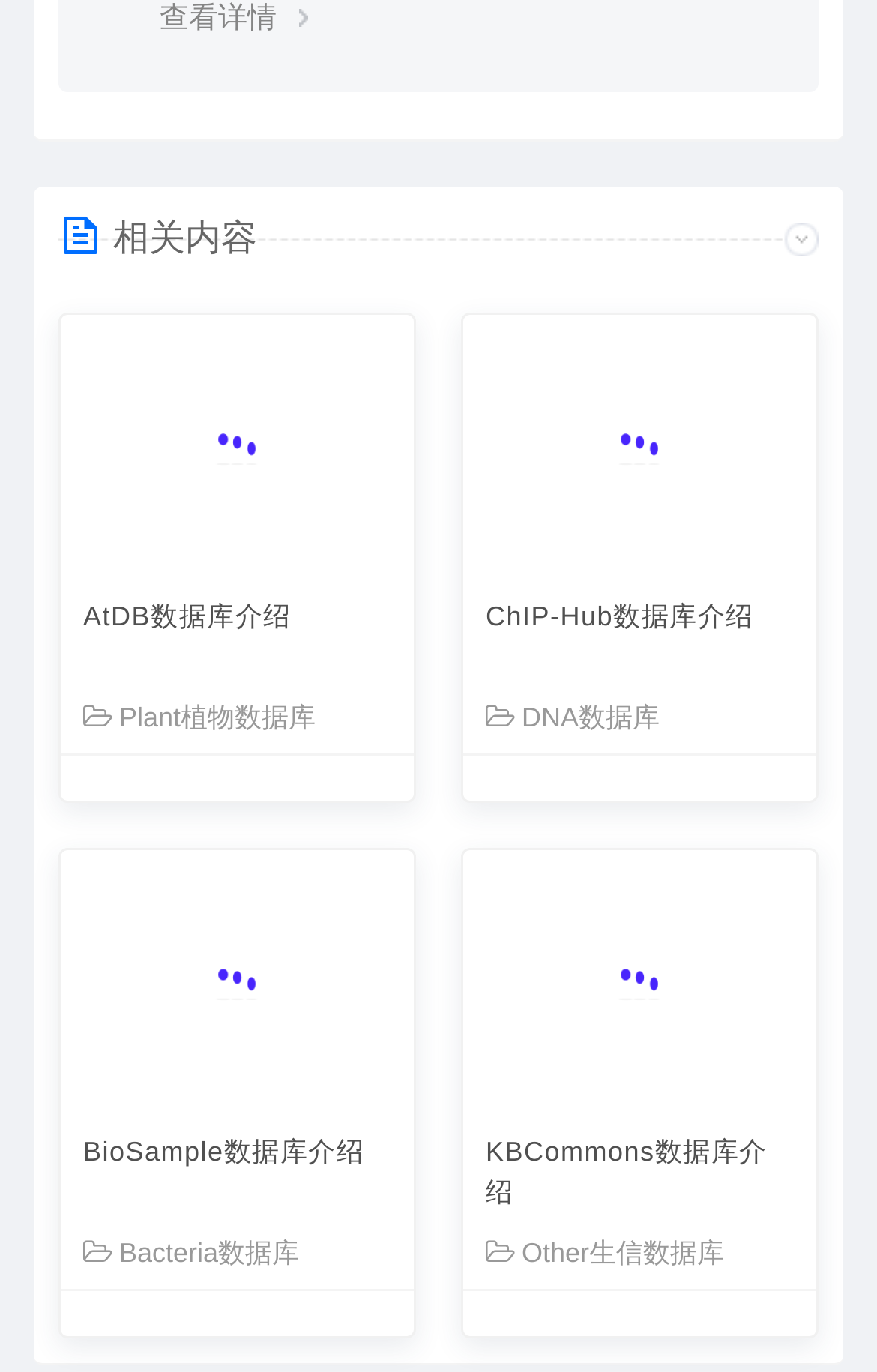Please identify the bounding box coordinates of the element's region that should be clicked to execute the following instruction: "Learn about ChIP-Hub database". The bounding box coordinates must be four float numbers between 0 and 1, i.e., [left, top, right, bottom].

[0.528, 0.229, 0.931, 0.418]